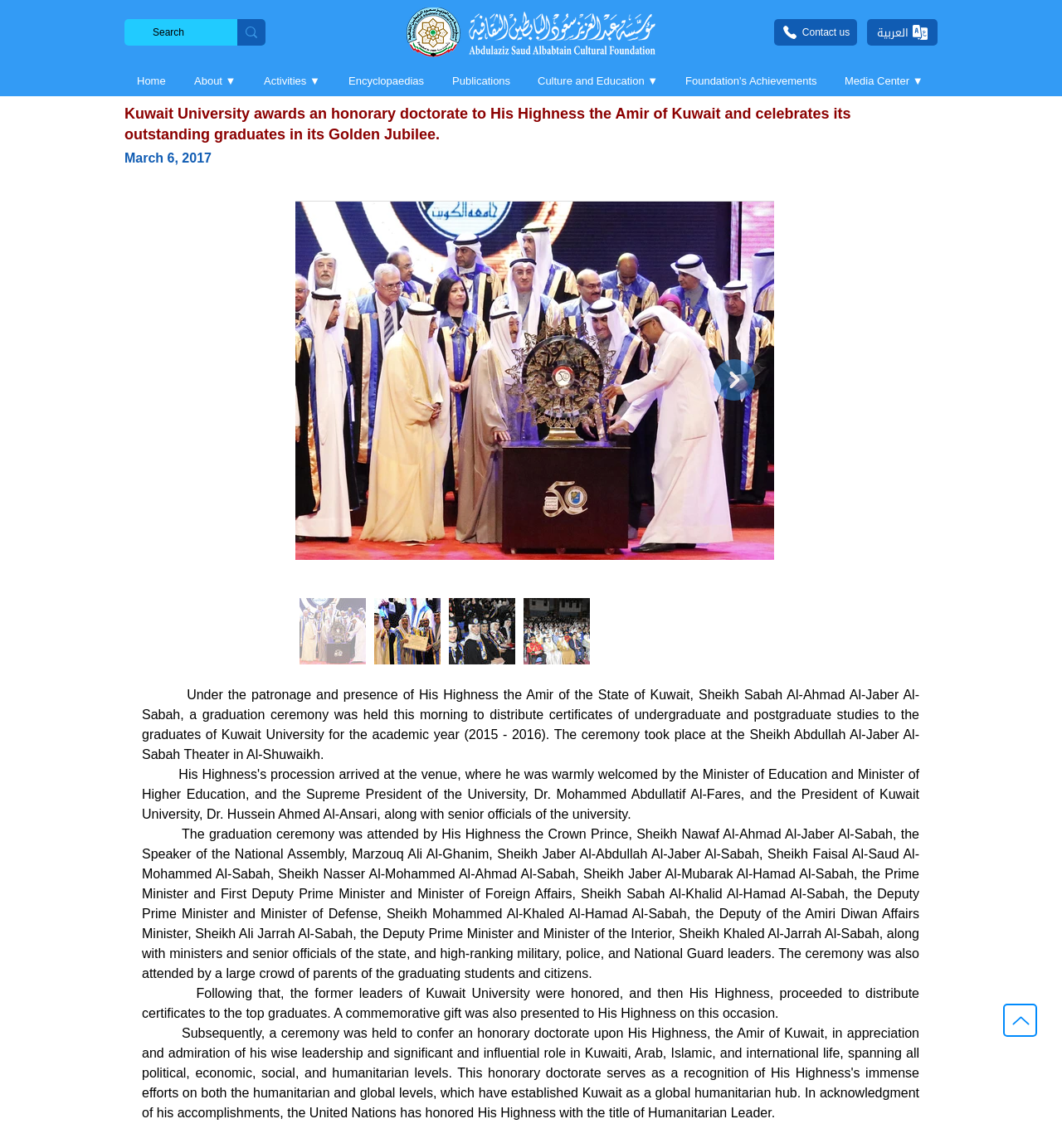Please reply to the following question with a single word or a short phrase:
What is the occasion celebrated by Kuwait University?

Golden Jubilee